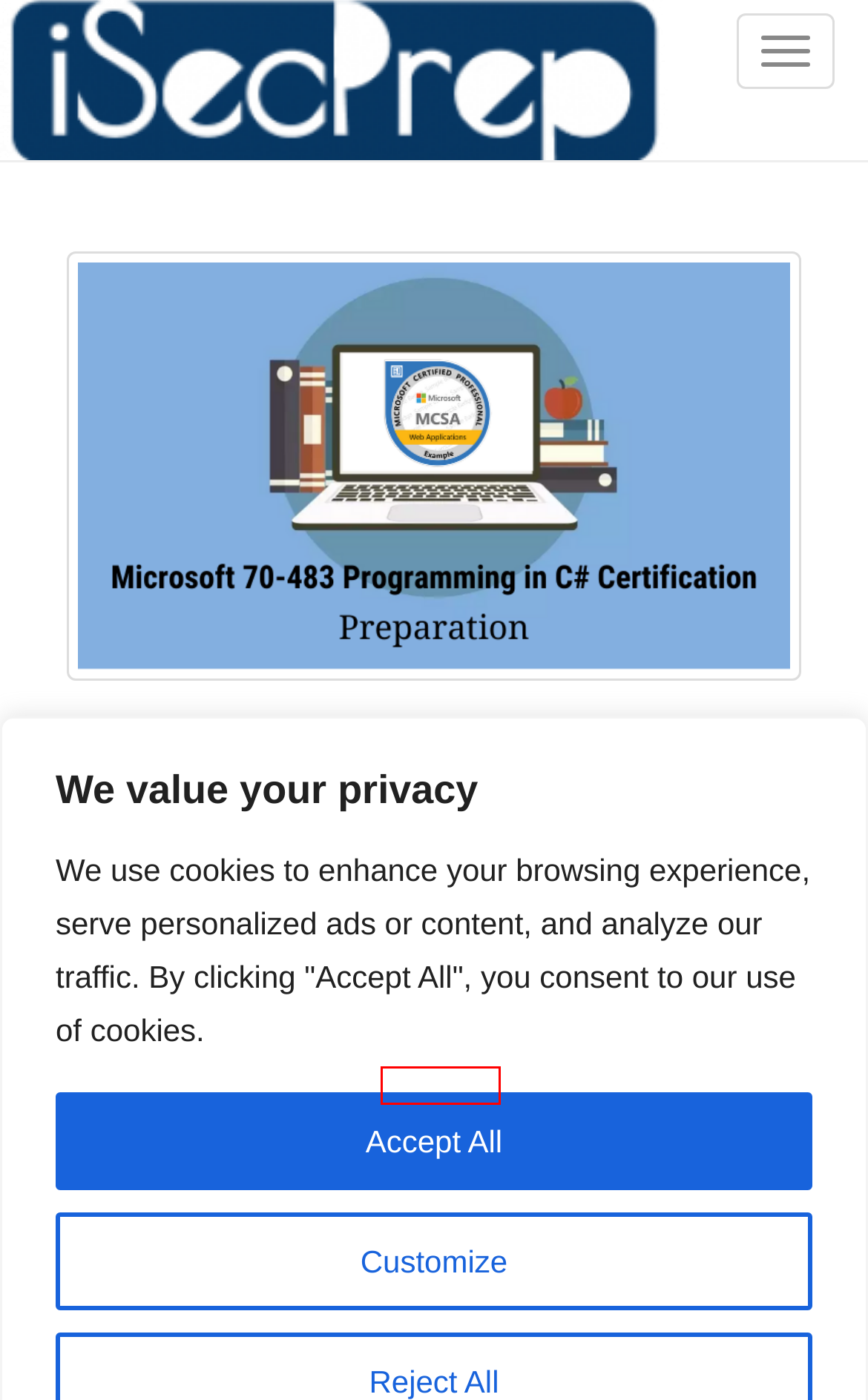Observe the webpage screenshot and focus on the red bounding box surrounding a UI element. Choose the most appropriate webpage description that corresponds to the new webpage after clicking the element in the bounding box. Here are the candidates:
A. MCSA Universal Windows Platform Simulator Archives - iSecPrep
B. AVIXA Certifications Archives - iSecPrep
C. CISSP Study Guide Archives - iSecPrep
D. October 2022 - iSecPrep
E. November 2019 - iSecPrep
F. iSecPrep - Trending Career News and Guidelines
G. ISc2 Certification Archives - iSecPrep
H. November 2020 - iSecPrep

F